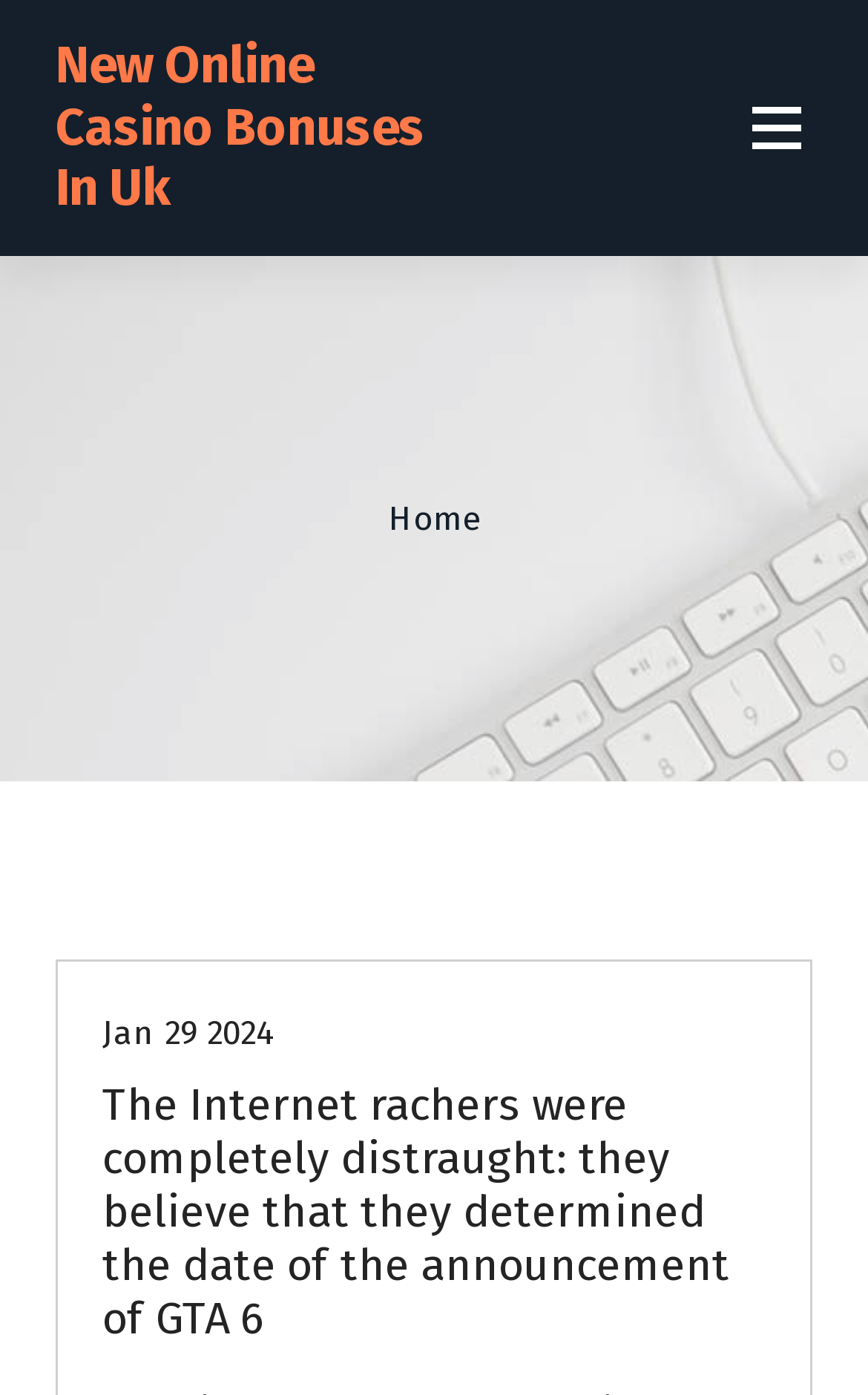How many links are there in the top section of the webpage?
Using the picture, provide a one-word or short phrase answer.

2